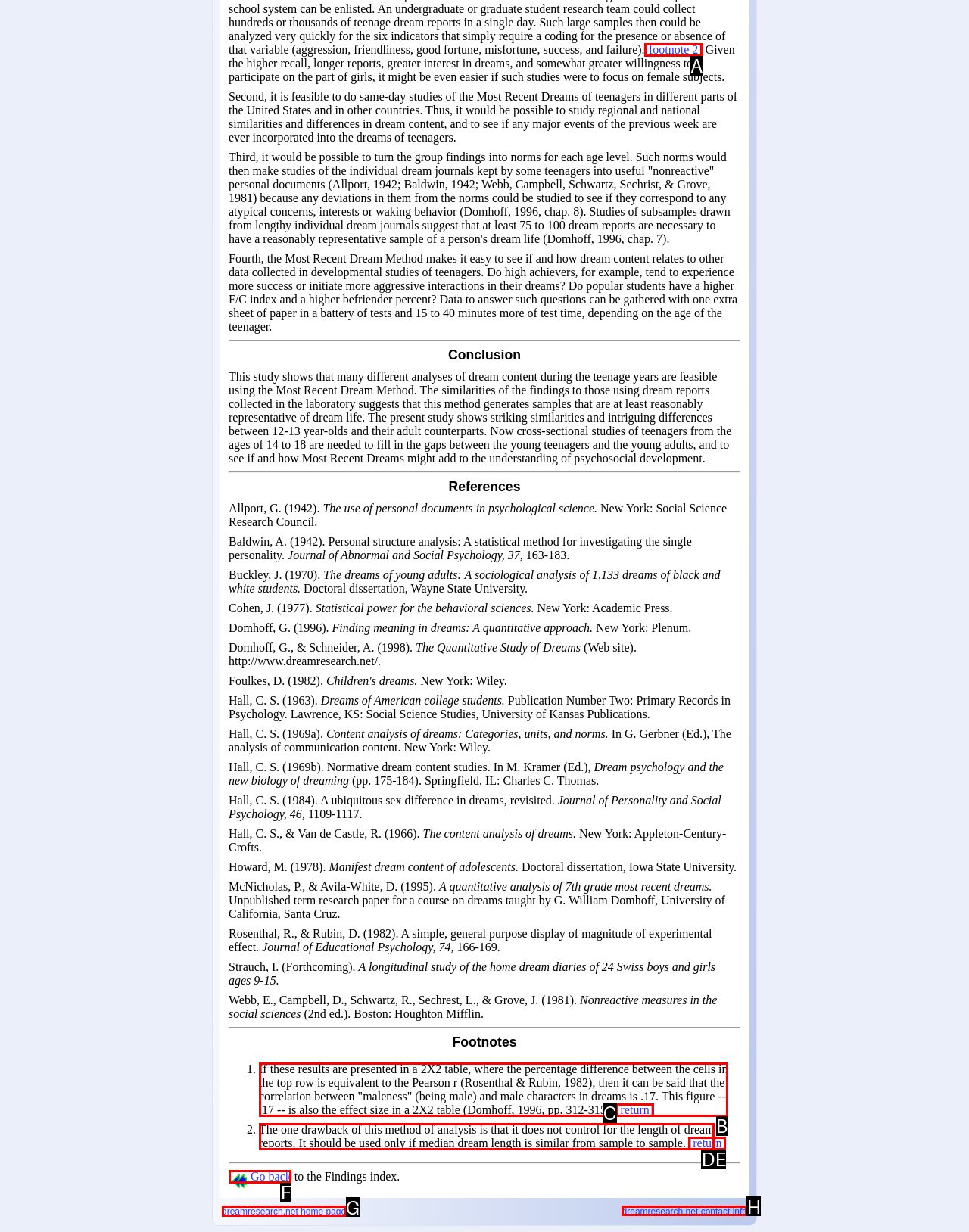To complete the task: view the dreamresearch.net contact info, select the appropriate UI element to click. Respond with the letter of the correct option from the given choices.

H